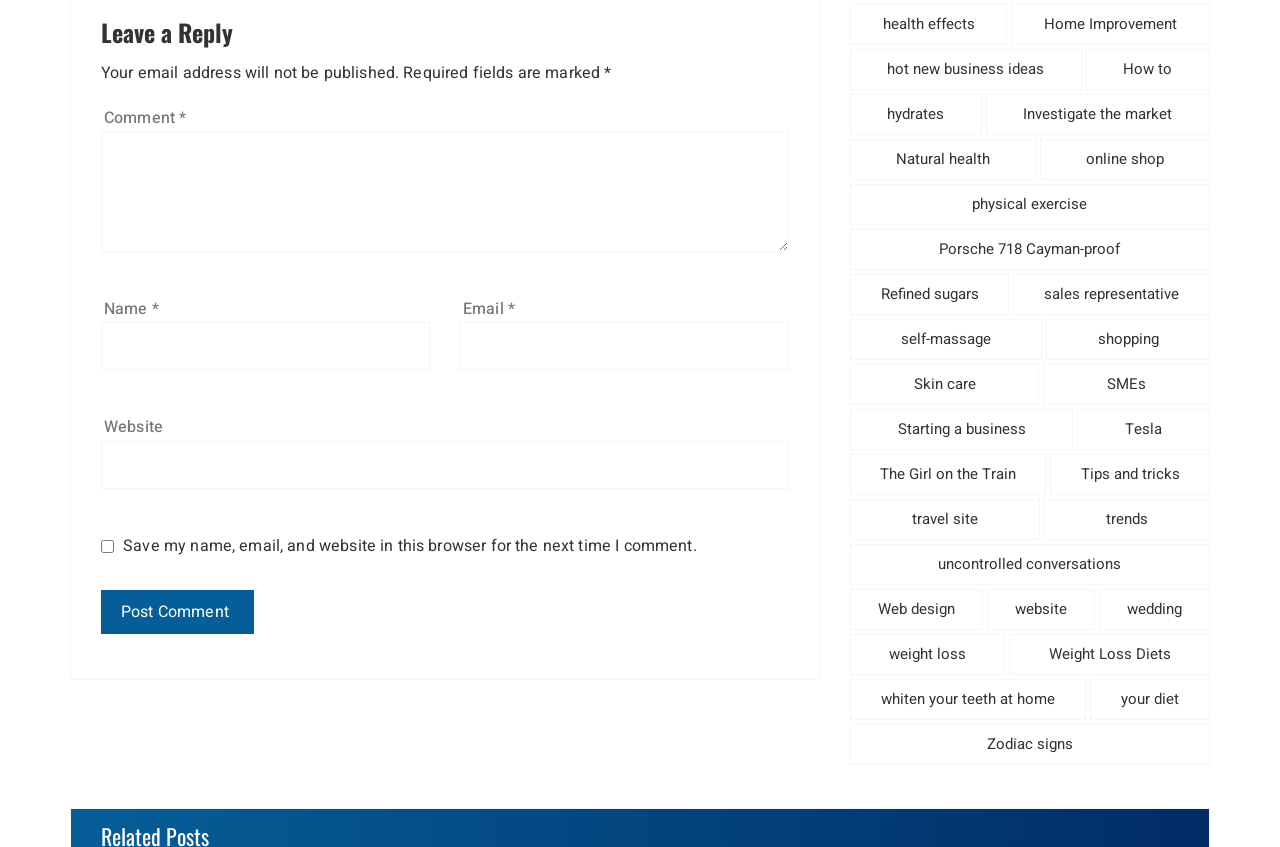Please identify the bounding box coordinates of the clickable region that I should interact with to perform the following instruction: "Enter your name". The coordinates should be expressed as four float numbers between 0 and 1, i.e., [left, top, right, bottom].

[0.079, 0.381, 0.336, 0.437]